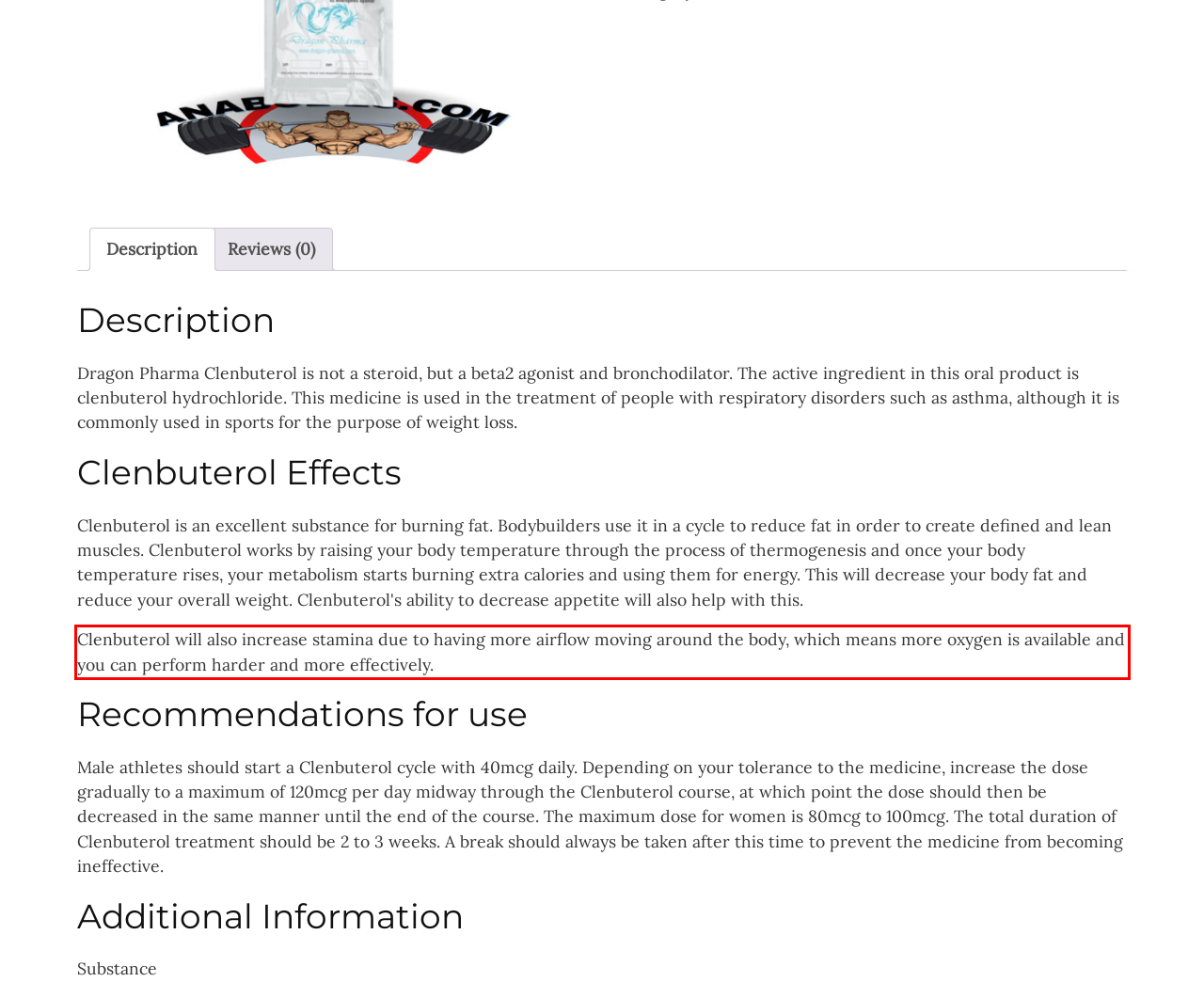Please examine the webpage screenshot containing a red bounding box and use OCR to recognize and output the text inside the red bounding box.

Clenbuterol will also increase stamina due to having more airflow moving around the body, which means more oxygen is available and you can perform harder and more effectively.